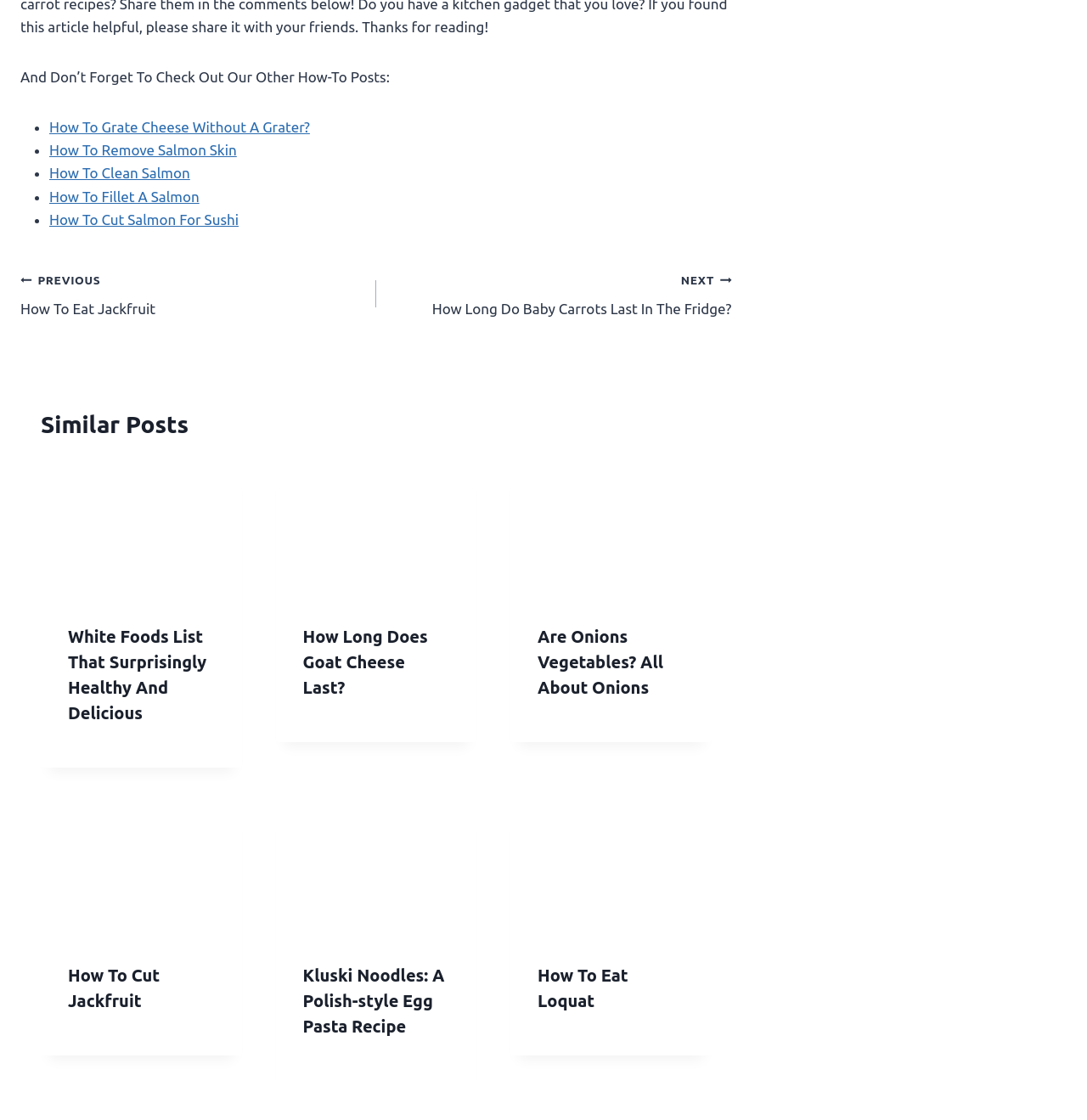Please predict the bounding box coordinates of the element's region where a click is necessary to complete the following instruction: "View 'White Foods List That Surprisingly Healthy And Delicious'". The coordinates should be represented by four float numbers between 0 and 1, i.e., [left, top, right, bottom].

[0.038, 0.413, 0.222, 0.533]